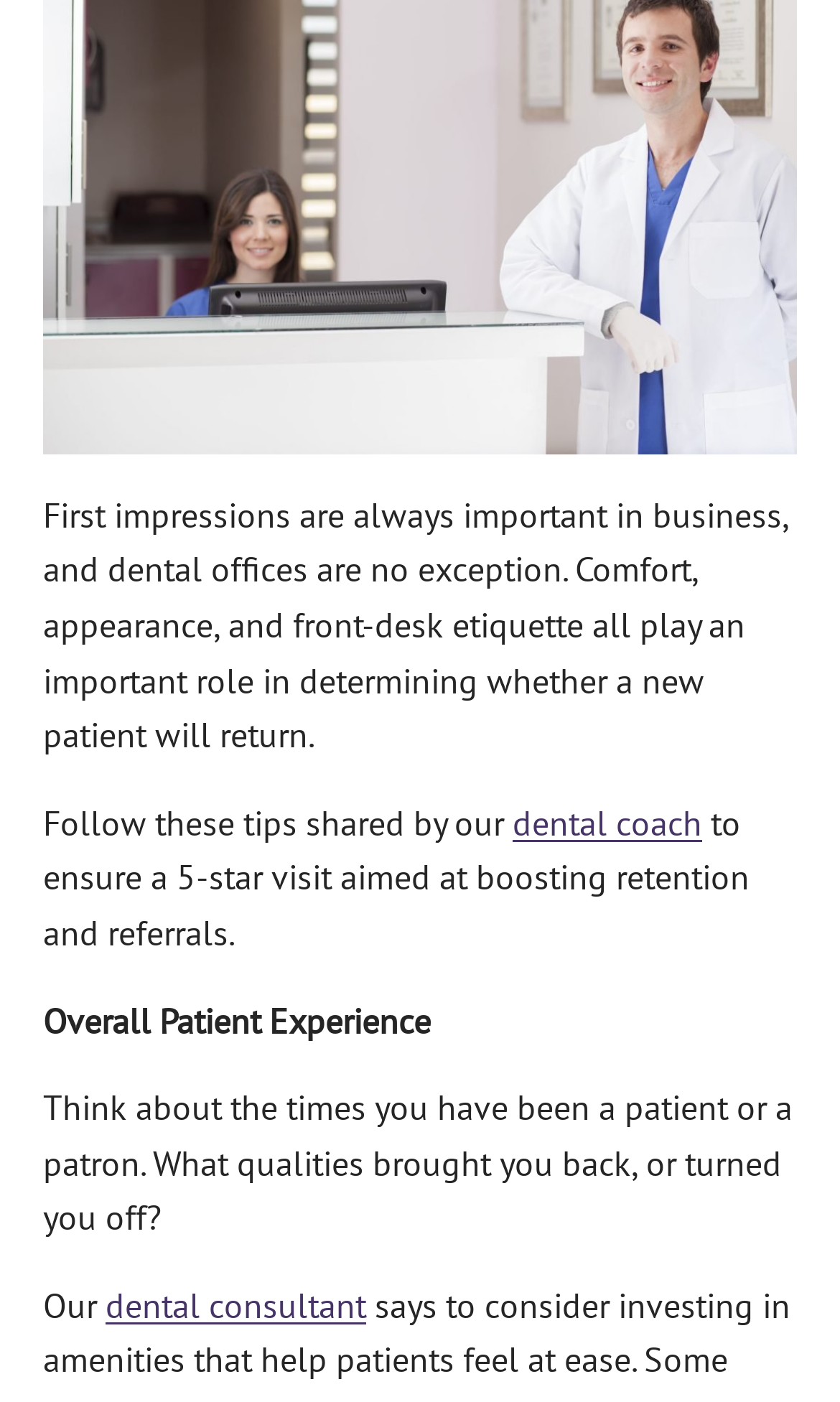Please provide a detailed answer to the question below by examining the image:
How many links are present on the webpage?

The webpage contains two links, one to 'dental coach' and another to 'dental consultant', which are mentioned in the first and third paragraphs respectively.